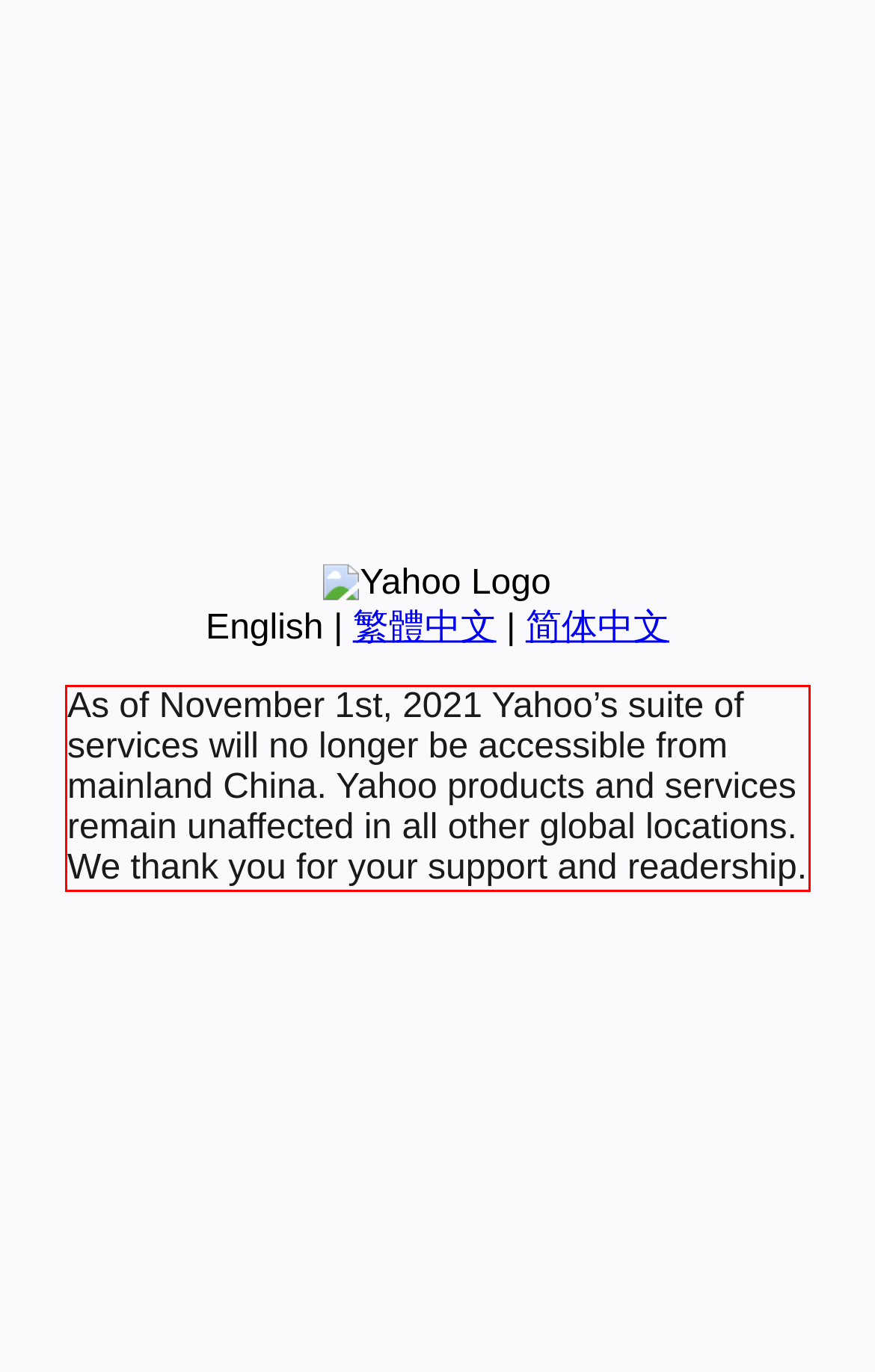With the provided screenshot of a webpage, locate the red bounding box and perform OCR to extract the text content inside it.

As of November 1st, 2021 Yahoo’s suite of services will no longer be accessible from mainland China. Yahoo products and services remain unaffected in all other global locations. We thank you for your support and readership.